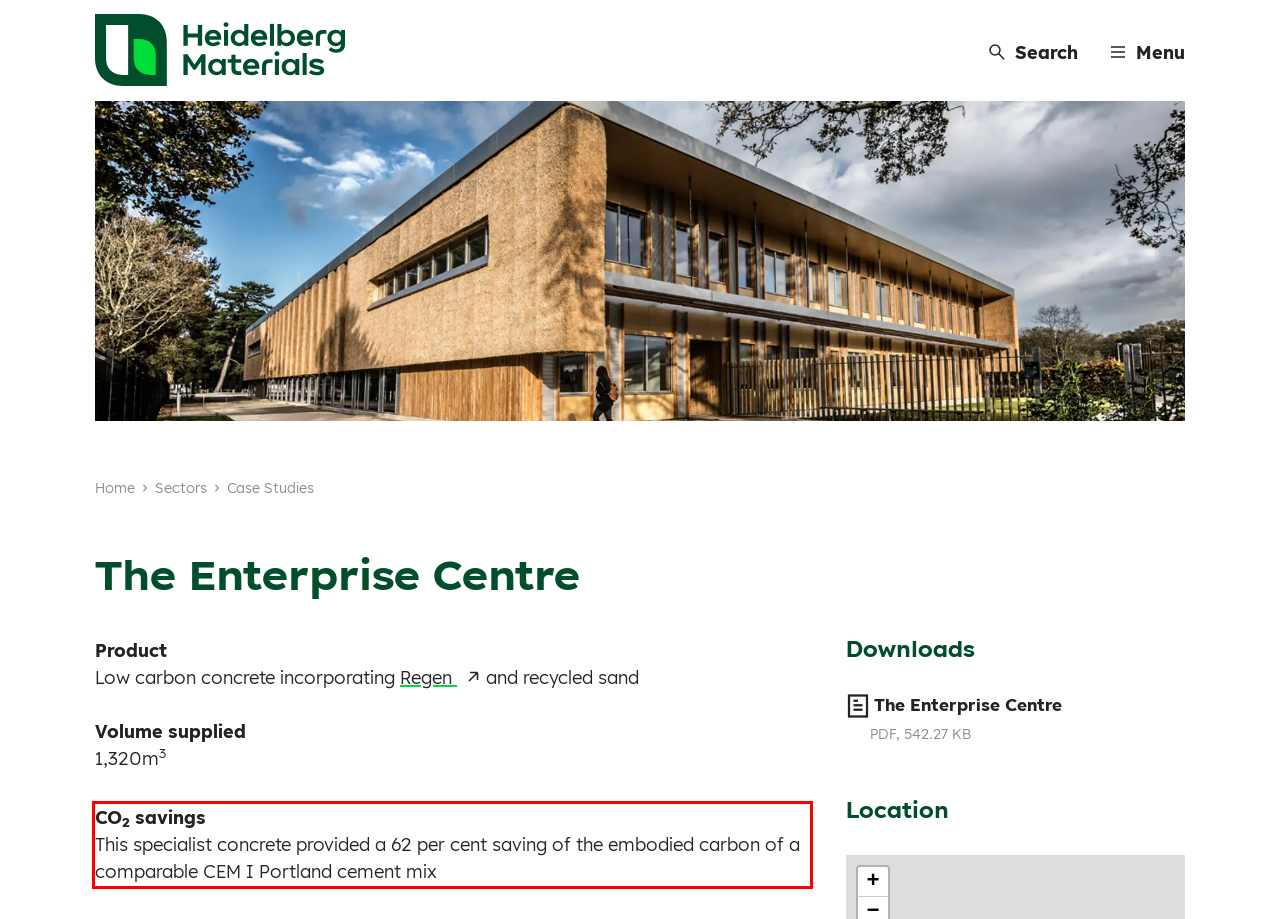Please examine the webpage screenshot containing a red bounding box and use OCR to recognize and output the text inside the red bounding box.

CO2 savings This specialist concrete provided a 62 per cent saving of the embodied carbon of a comparable CEM I Portland cement mix